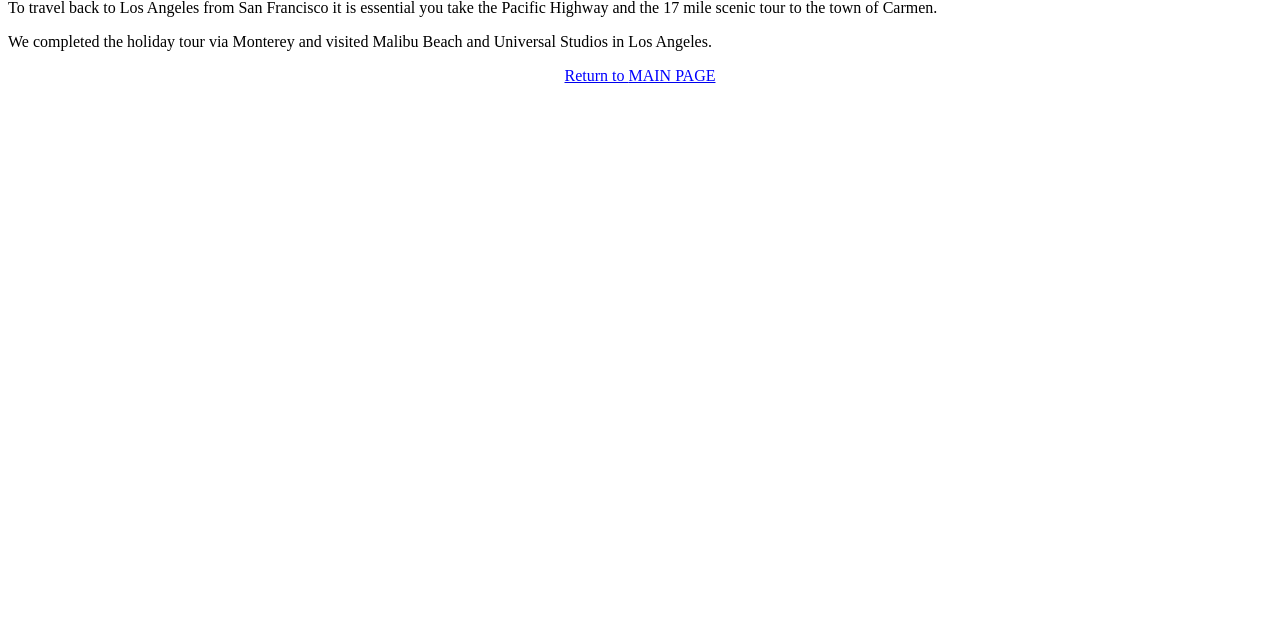Extract the bounding box for the UI element that matches this description: "Technology".

None